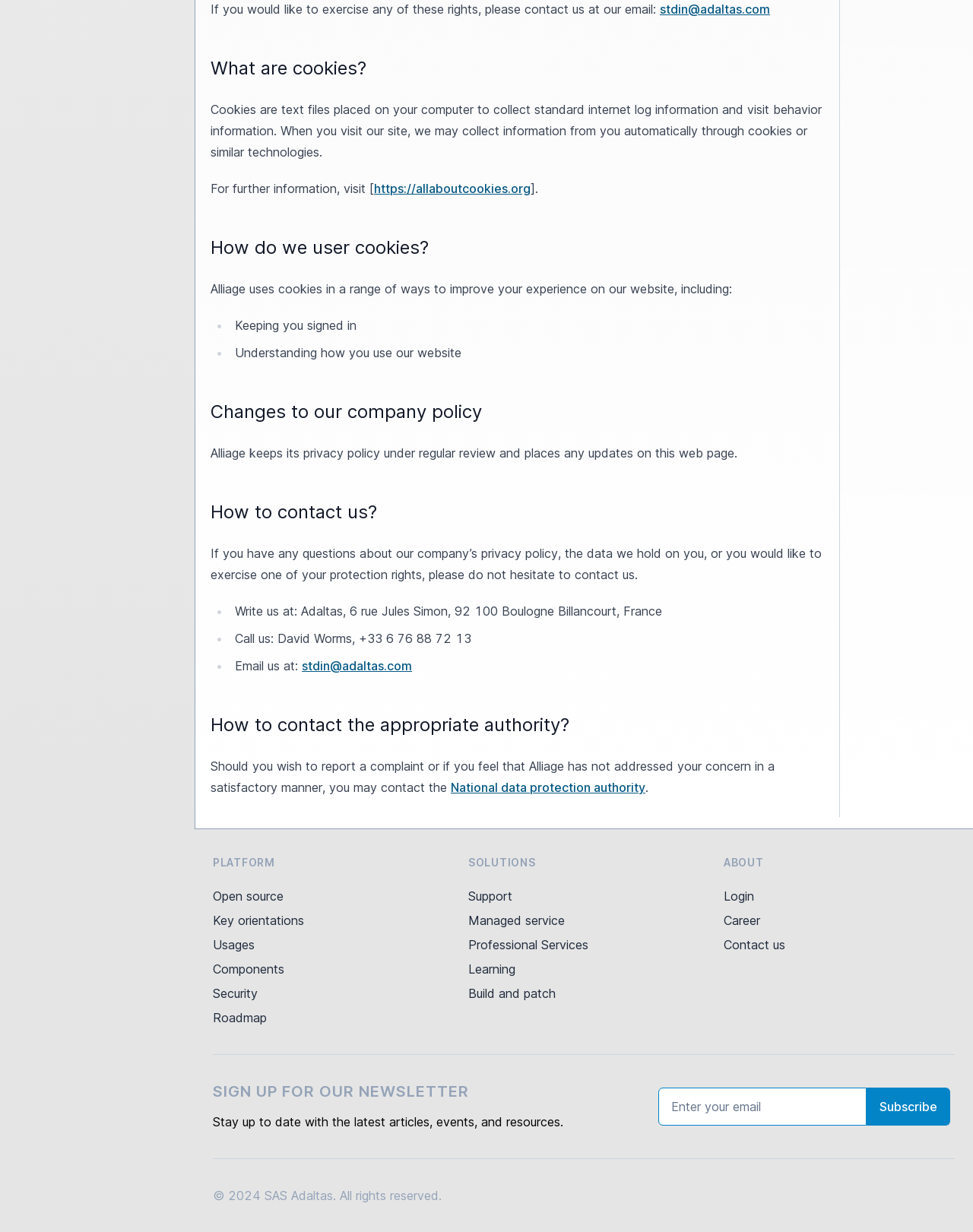Answer this question in one word or a short phrase: What is the purpose of cookies on this website?

Improve user experience